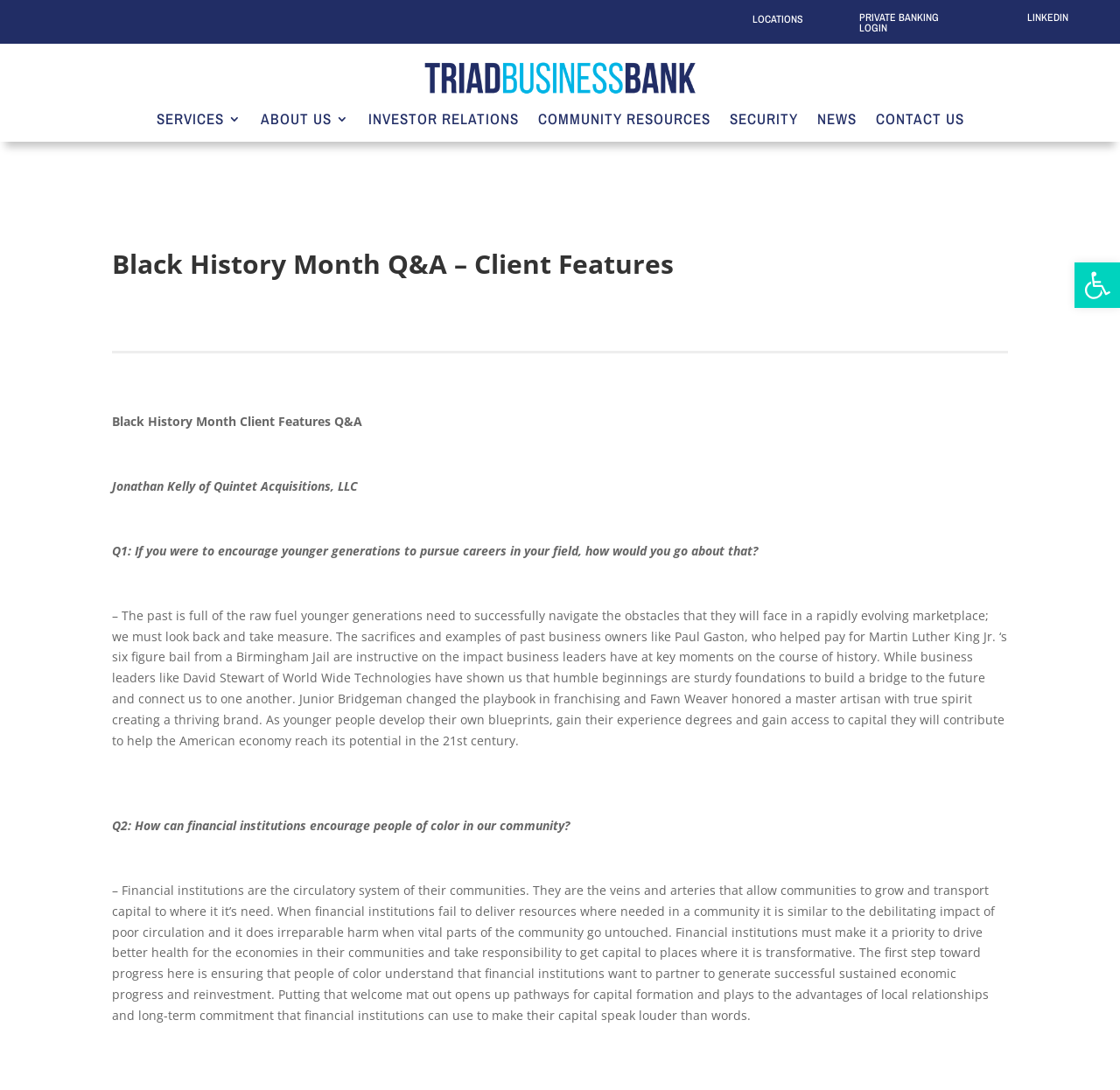Could you determine the bounding box coordinates of the clickable element to complete the instruction: "Click on the 'LINKEDIN' link"? Provide the coordinates as four float numbers between 0 and 1, i.e., [left, top, right, bottom].

[0.917, 0.01, 0.954, 0.022]